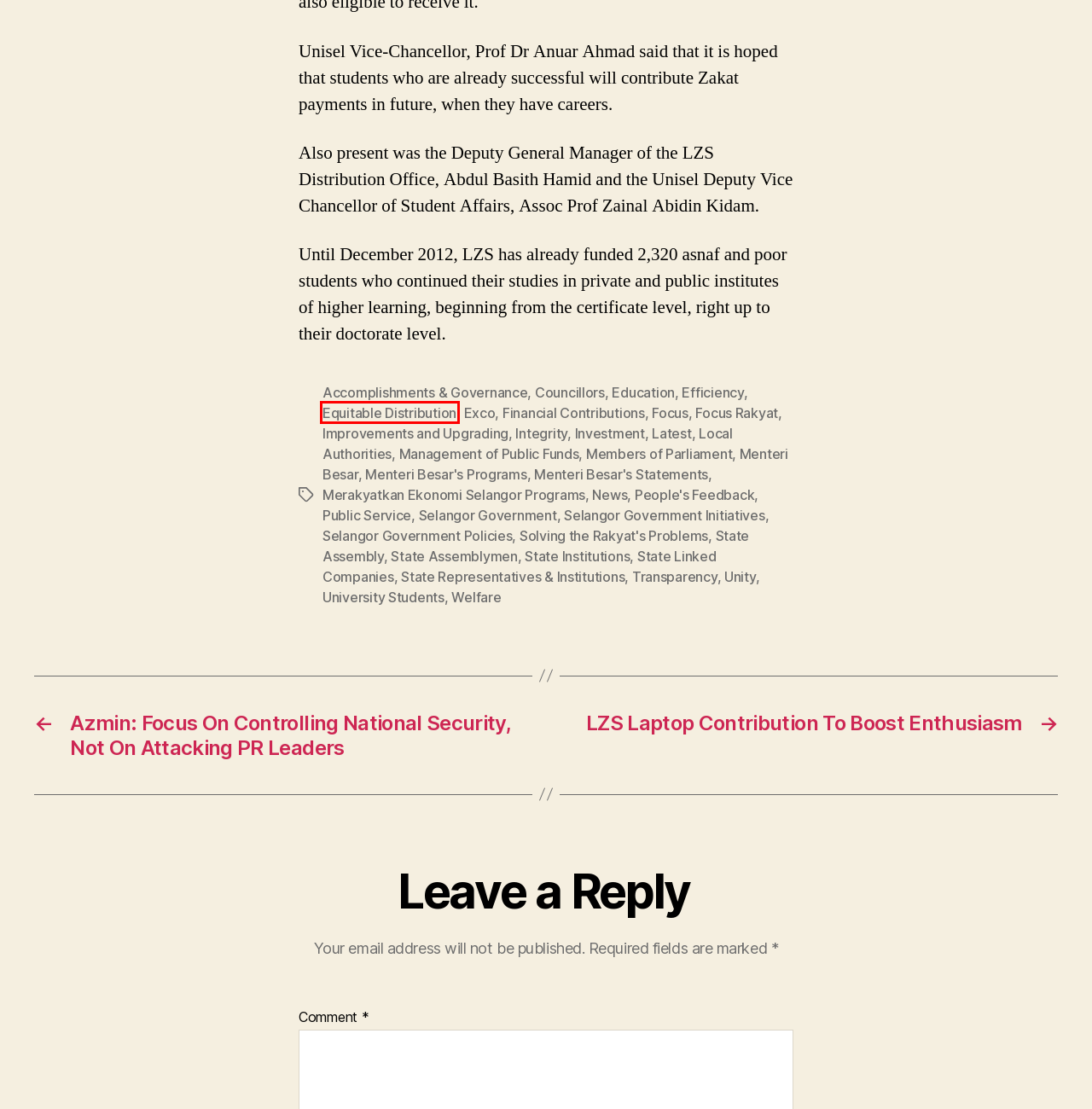After examining the screenshot of a webpage with a red bounding box, choose the most accurate webpage description that corresponds to the new page after clicking the element inside the red box. Here are the candidates:
A. Equitable Distribution – Selangorkini
B. Integrity – Selangorkini
C. Investment – Selangorkini
D. Local Authorities – Selangorkini
E. Public Service – Selangorkini
F. State Assembly – Selangorkini
G. University Students – Selangorkini
H. Selangor Government Policies – Selangorkini

A